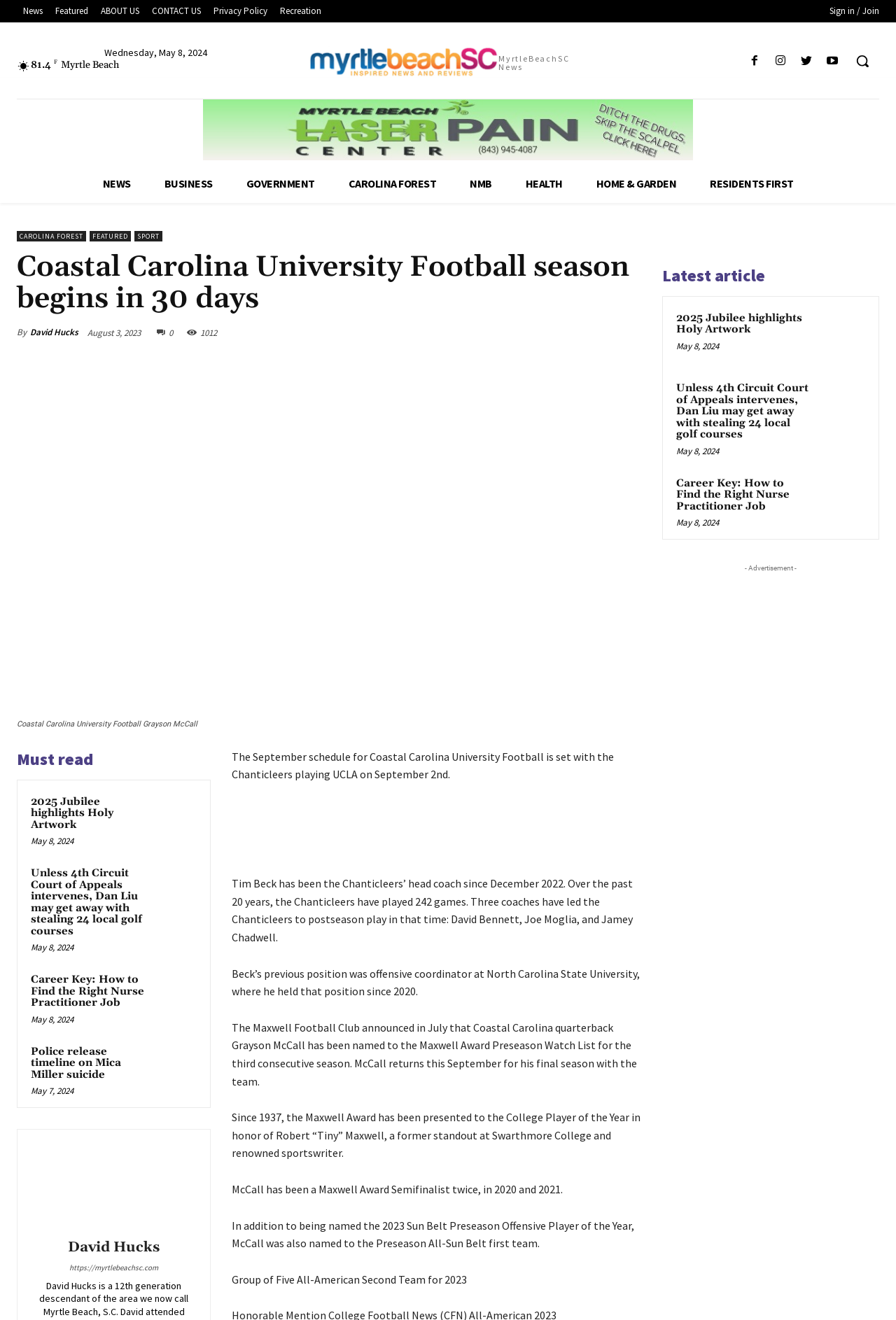Please use the details from the image to answer the following question comprehensively:
What is the temperature?

I found the temperature by looking at the StaticText element with the content '81.4' and the adjacent element with the content 'F'.